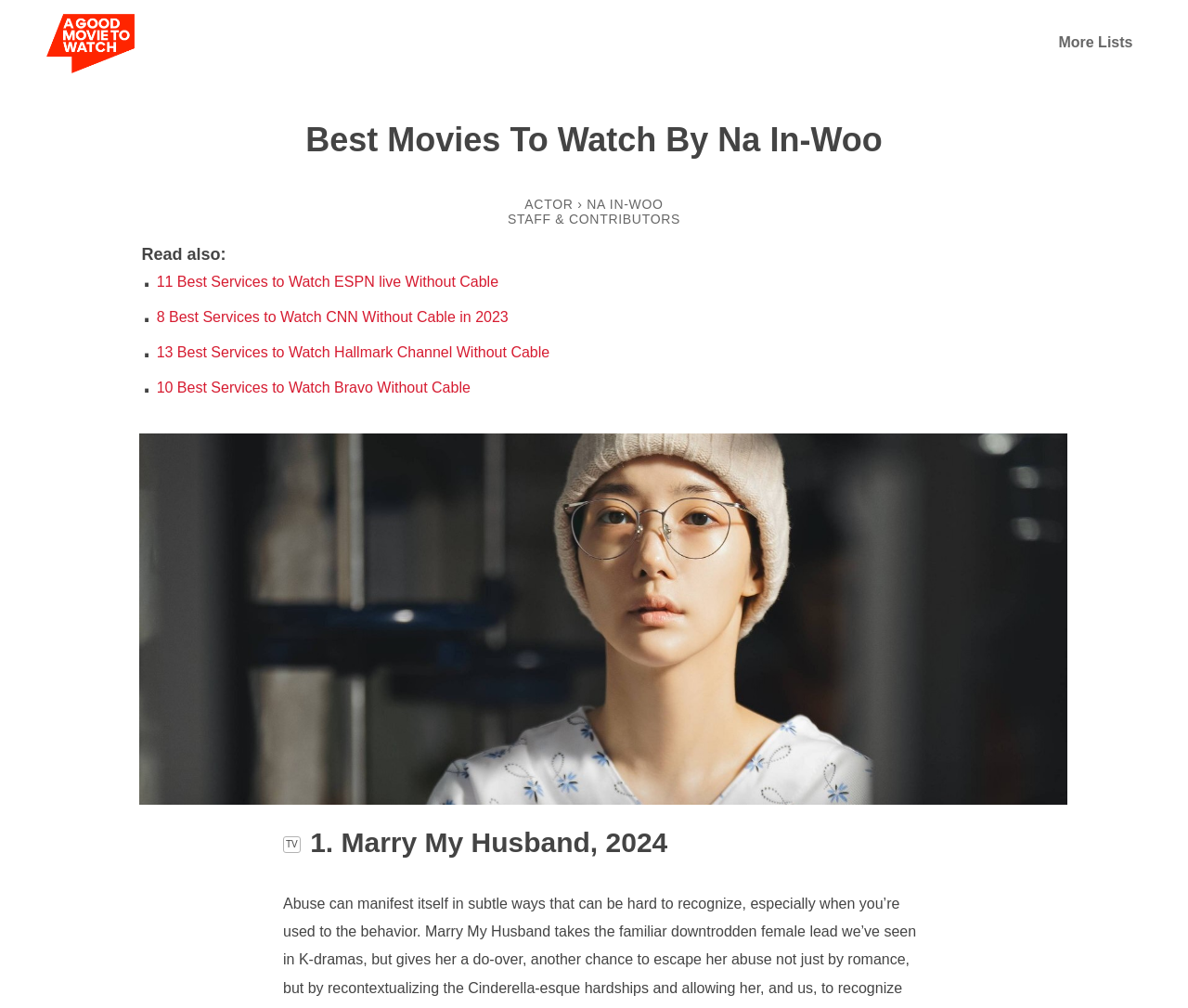How many movie recommendations are listed?
Look at the image and respond to the question as thoroughly as possible.

I counted the number of movie recommendations listed on the webpage, and I found one recommendation, which is 'TV 1. Marry My Husband, 2024'.